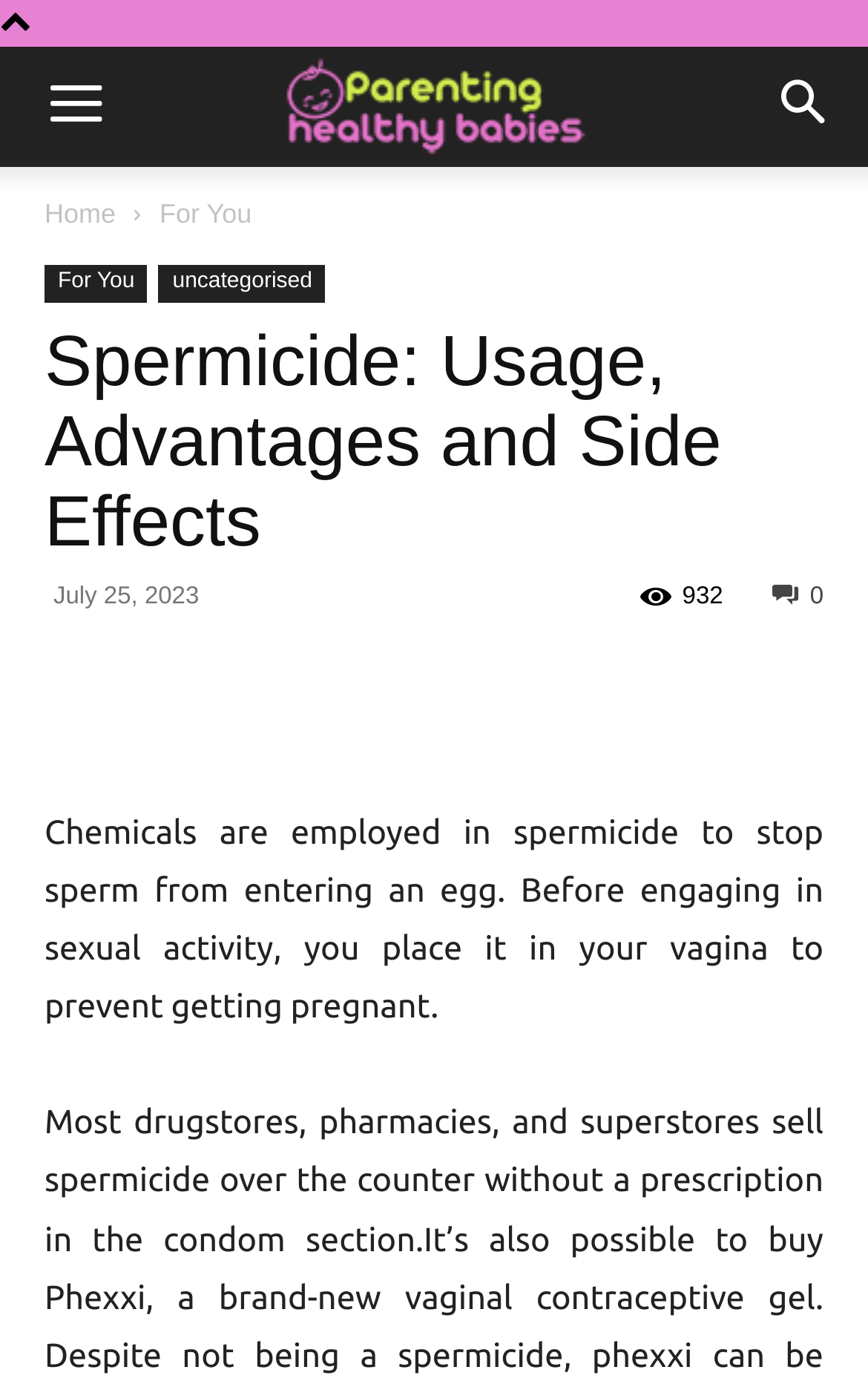Find the primary header on the webpage and provide its text.

Spermicide: Usage, Advantages and Side Effects